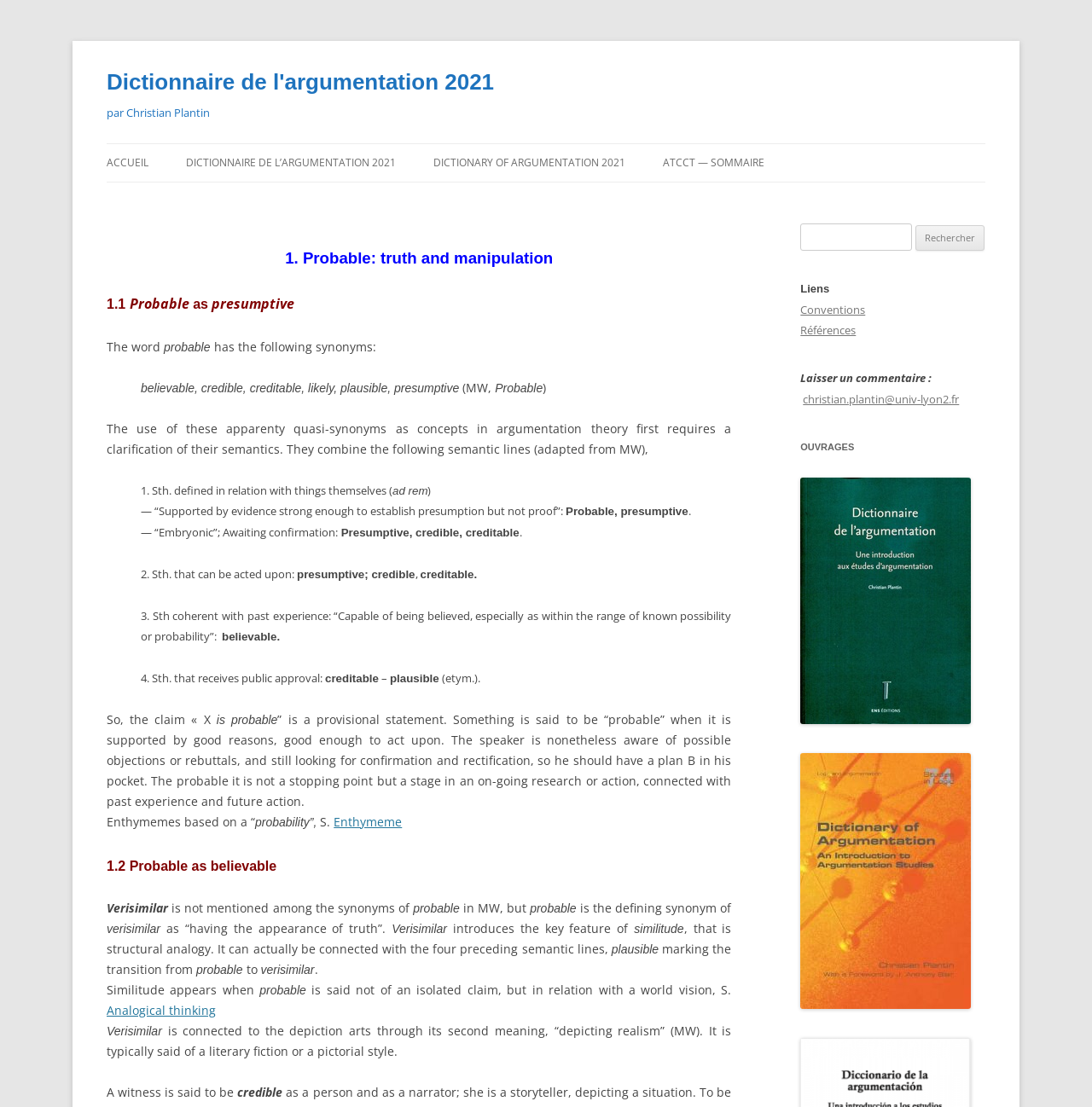What is the meaning of 'probable' in the context of argumentation?
Based on the image, answer the question with a single word or brief phrase.

Supported by evidence strong enough to establish presumption but not proof